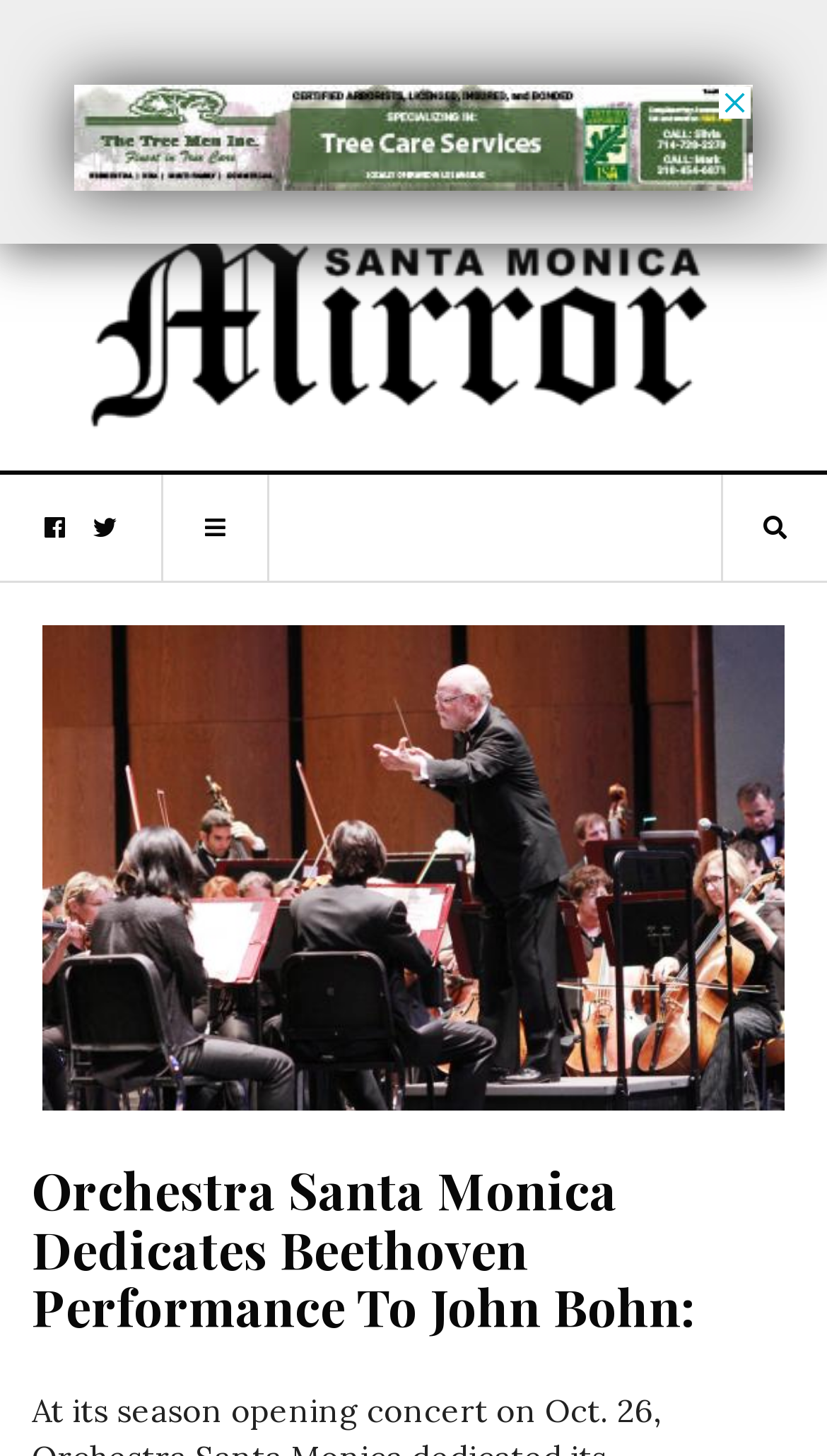Answer the question using only one word or a concise phrase: What is the shape of the icon?

Square